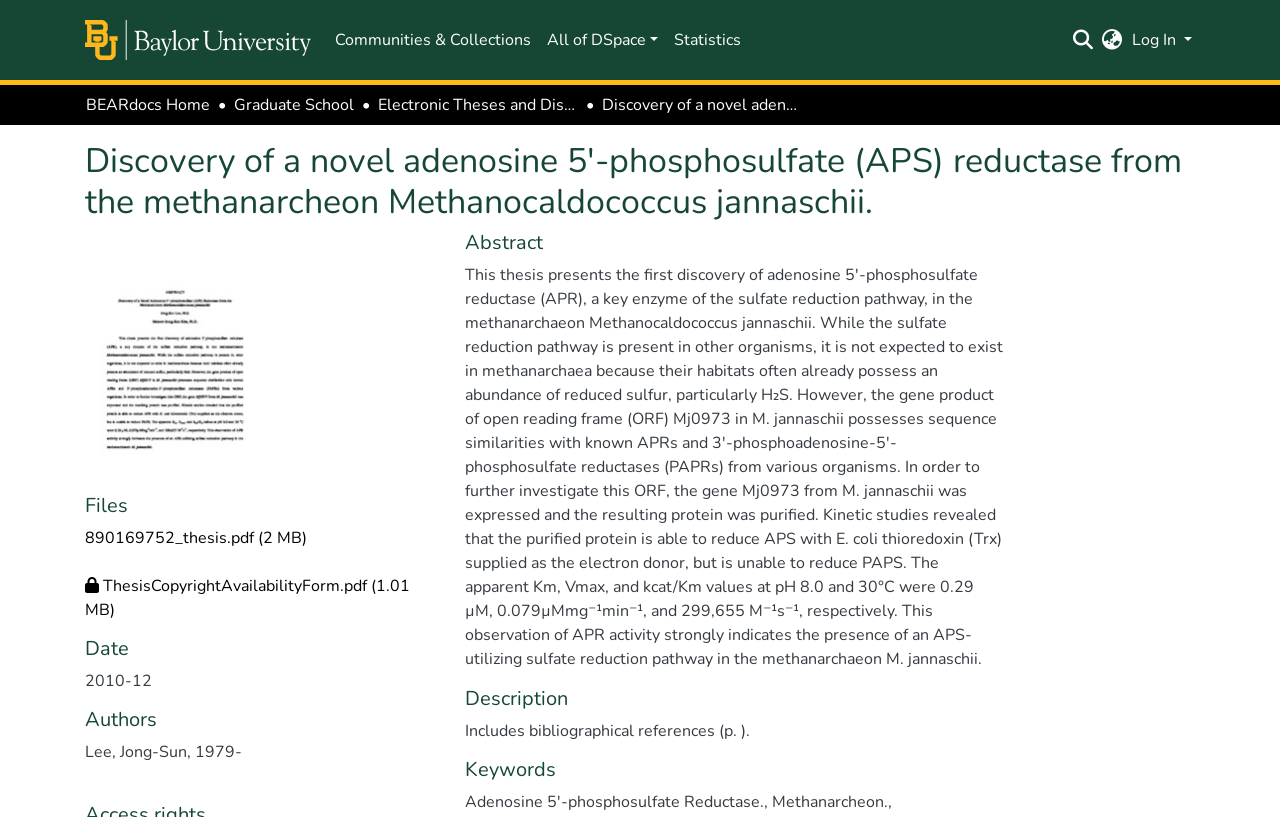Can you identify and provide the main heading of the webpage?

Discovery of a novel adenosine 5'-phosphosulfate (APS) reductase from the methanarcheon Methanocaldococcus jannaschii.